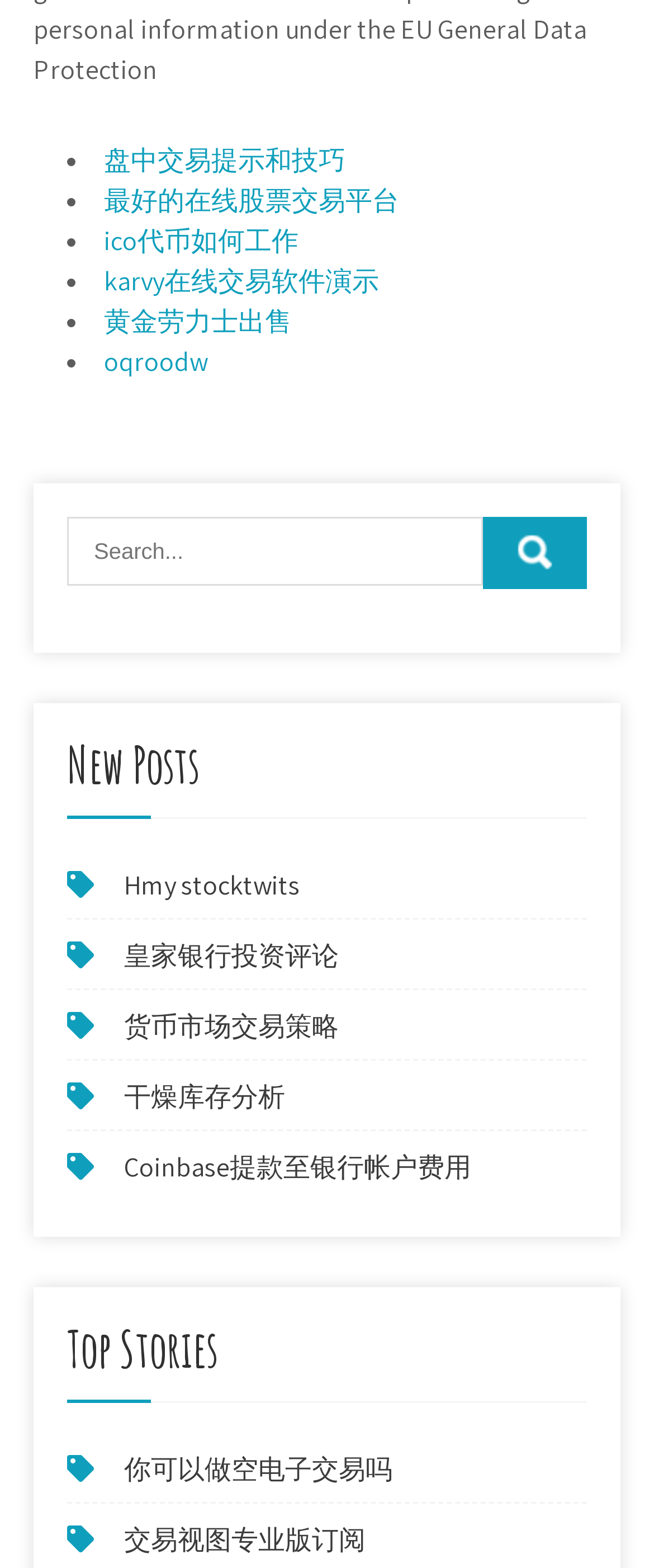Determine the bounding box for the UI element that matches this description: "你可以做空电子交易吗".

[0.19, 0.926, 0.6, 0.948]